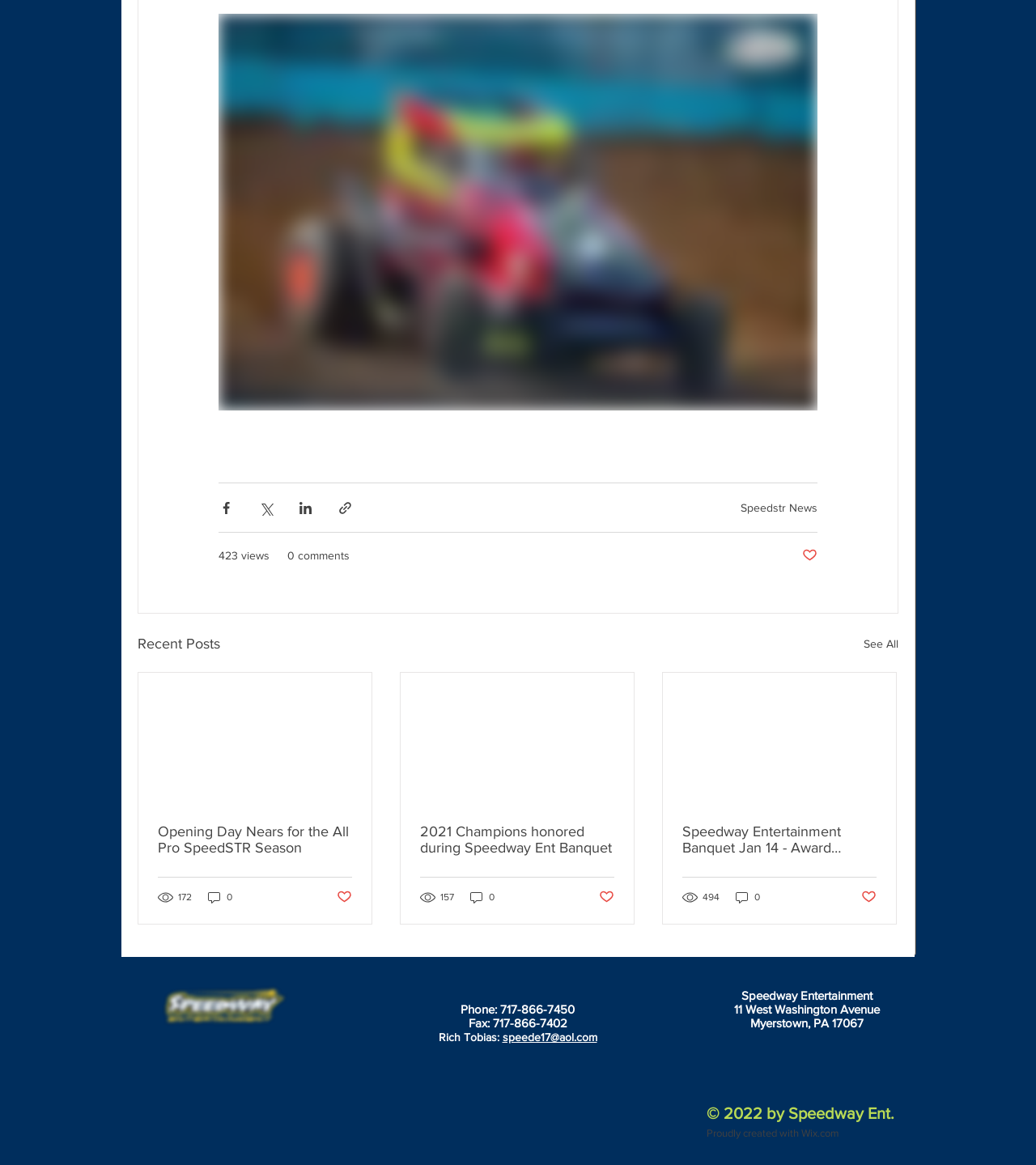Find the bounding box coordinates of the element to click in order to complete the given instruction: "View recent posts."

[0.133, 0.543, 0.212, 0.563]